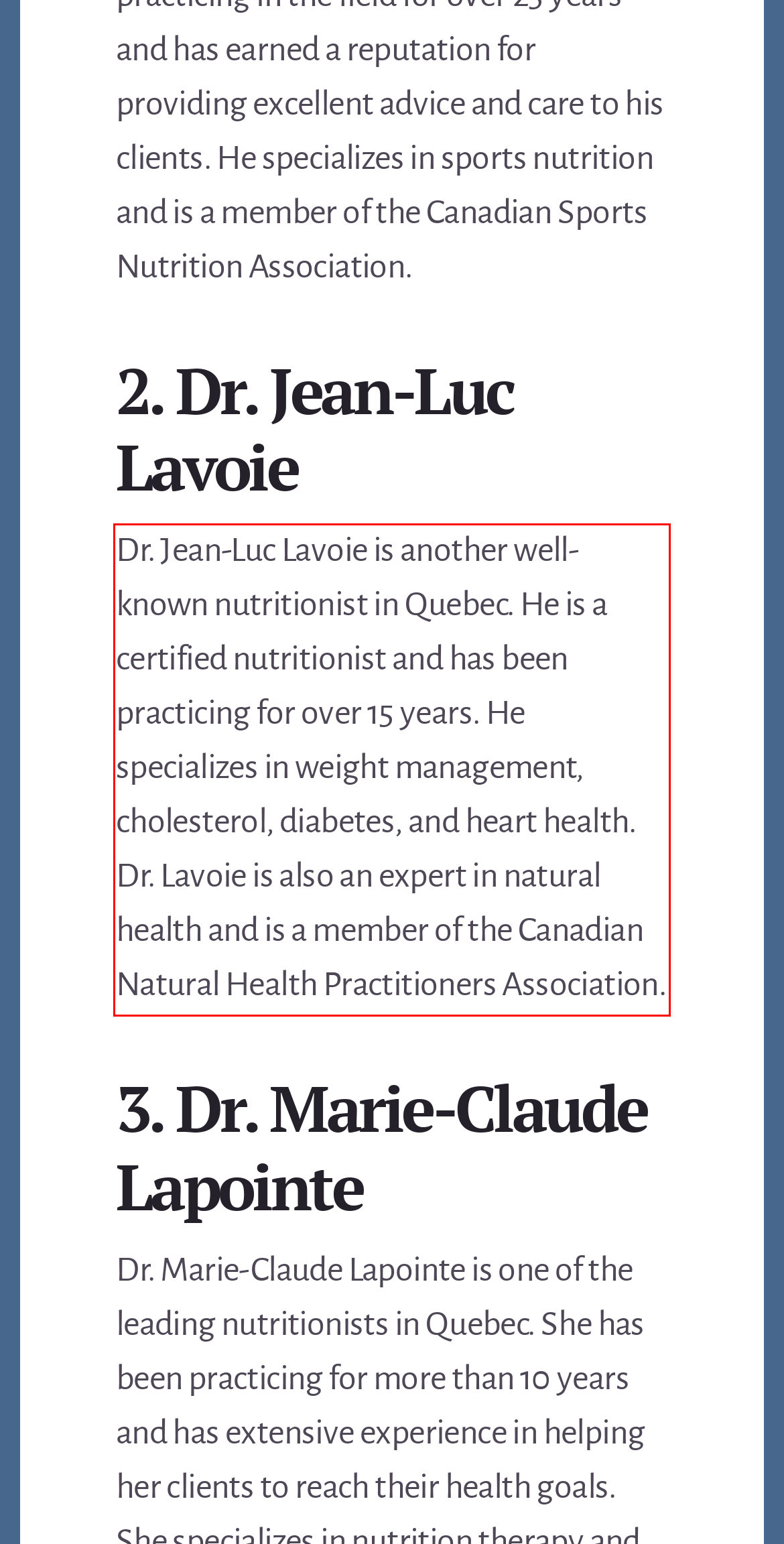There is a screenshot of a webpage with a red bounding box around a UI element. Please use OCR to extract the text within the red bounding box.

Dr. Jean-Luc Lavoie is another well-known nutritionist in Quebec. He is a certified nutritionist and has been practicing for over 15 years. He specializes in weight management, cholesterol, diabetes, and heart health. Dr. Lavoie is also an expert in natural health and is a member of the Canadian Natural Health Practitioners Association.